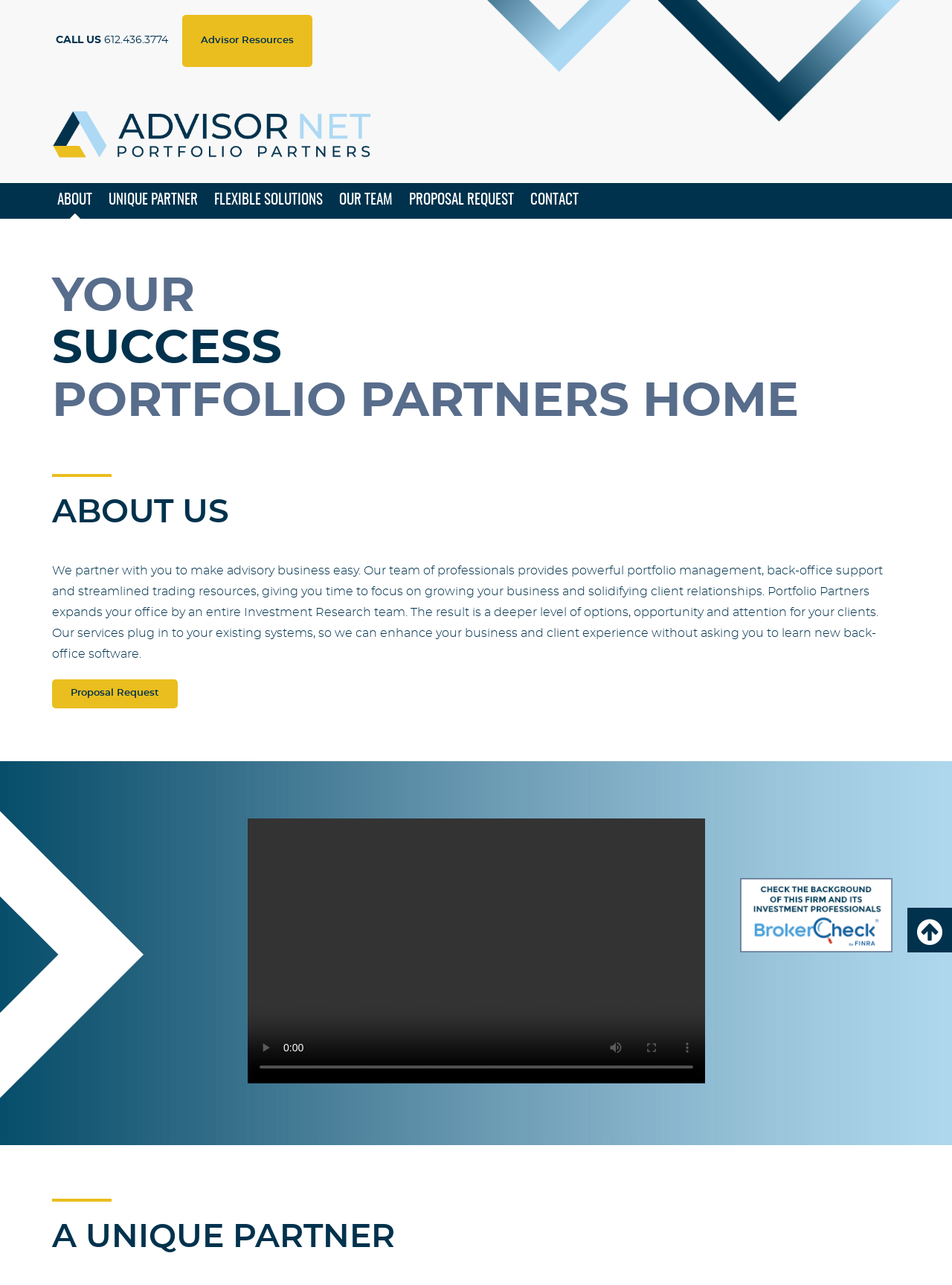Please determine the bounding box coordinates for the element with the description: "CALL US 612.436.3774".

[0.059, 0.017, 0.177, 0.046]